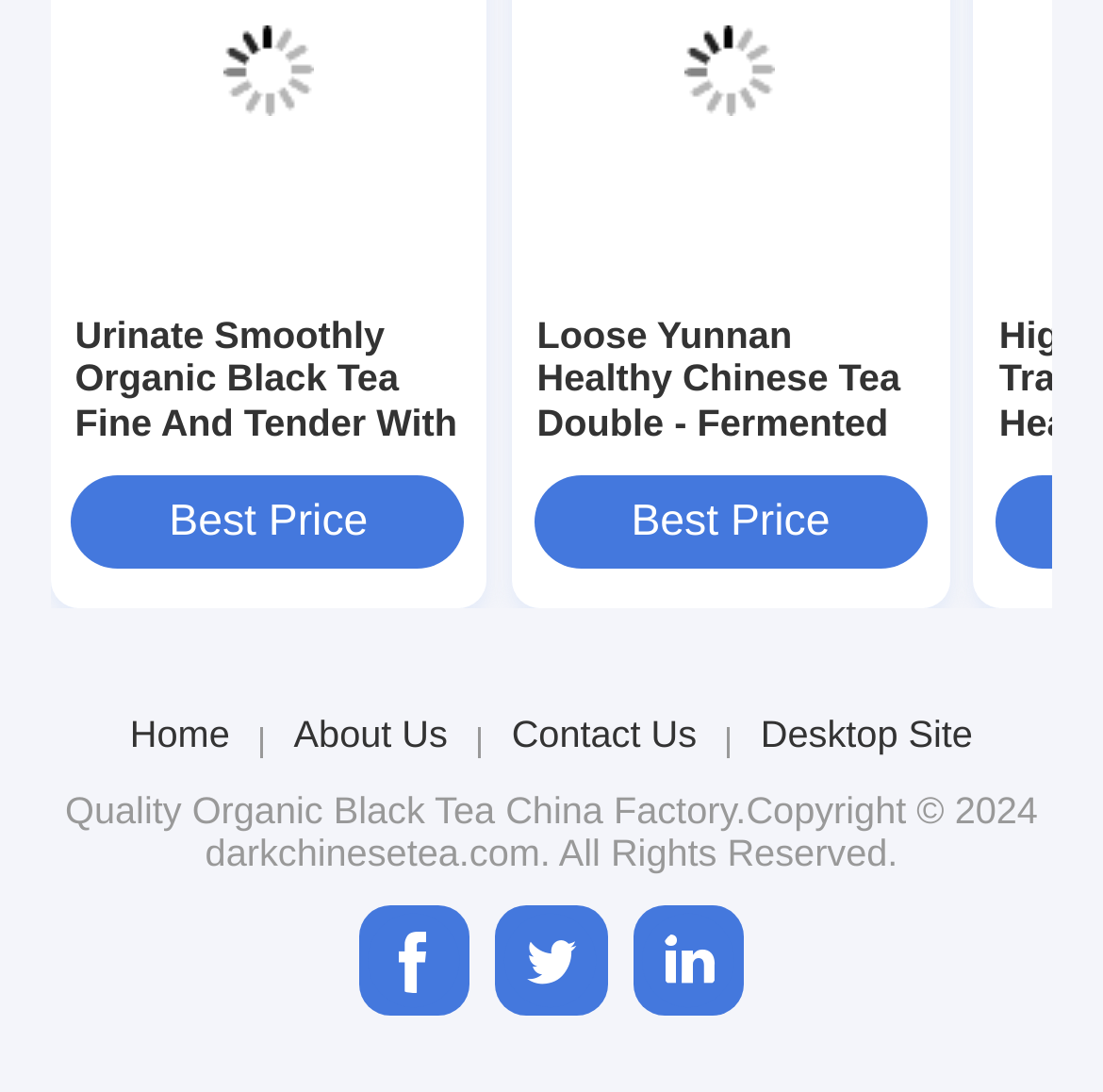Could you locate the bounding box coordinates for the section that should be clicked to accomplish this task: "Explore Loose Yunnan Healthy Chinese Tea".

[0.487, 0.287, 0.838, 0.487]